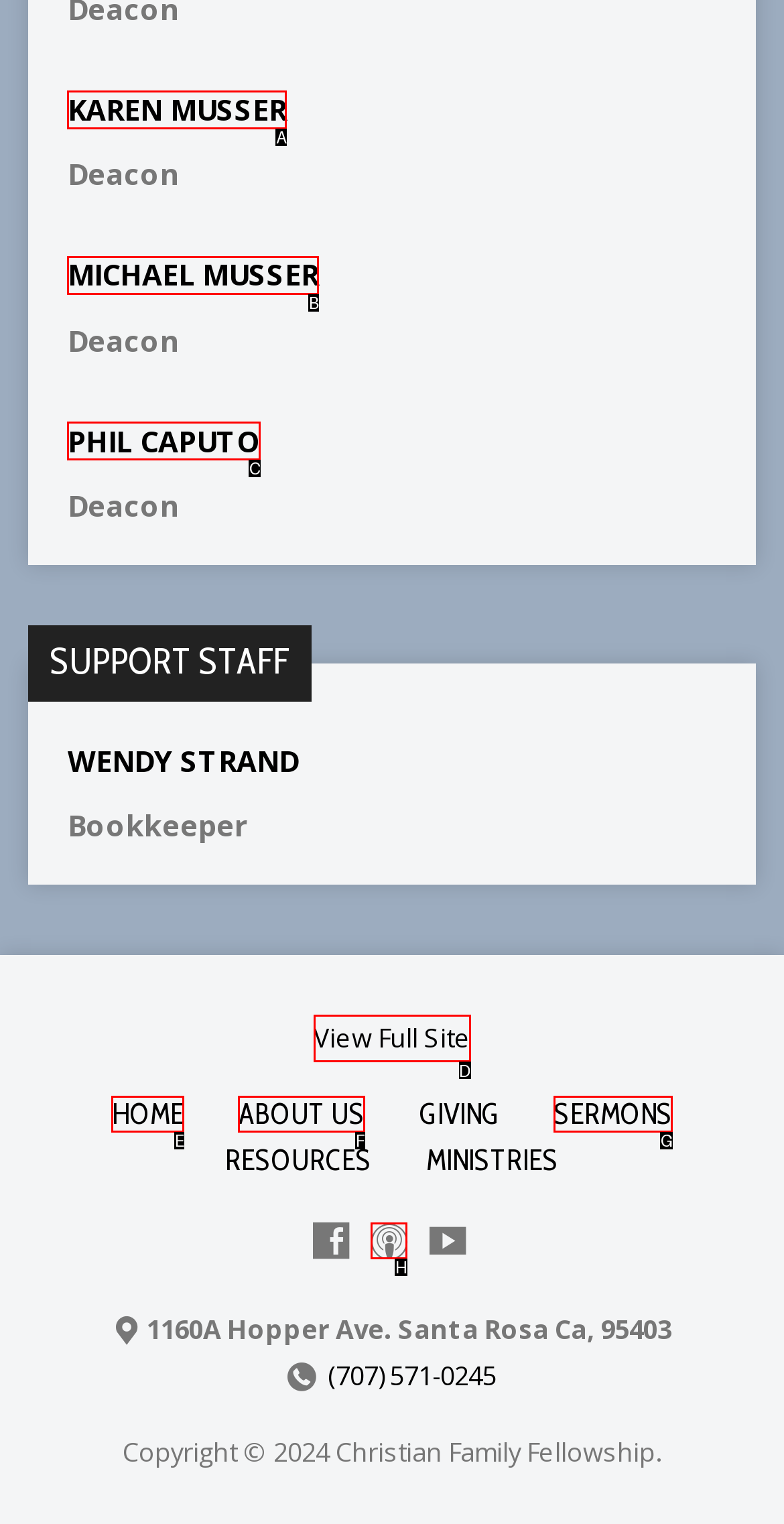Choose the UI element to click on to achieve this task: View full site. Reply with the letter representing the selected element.

D